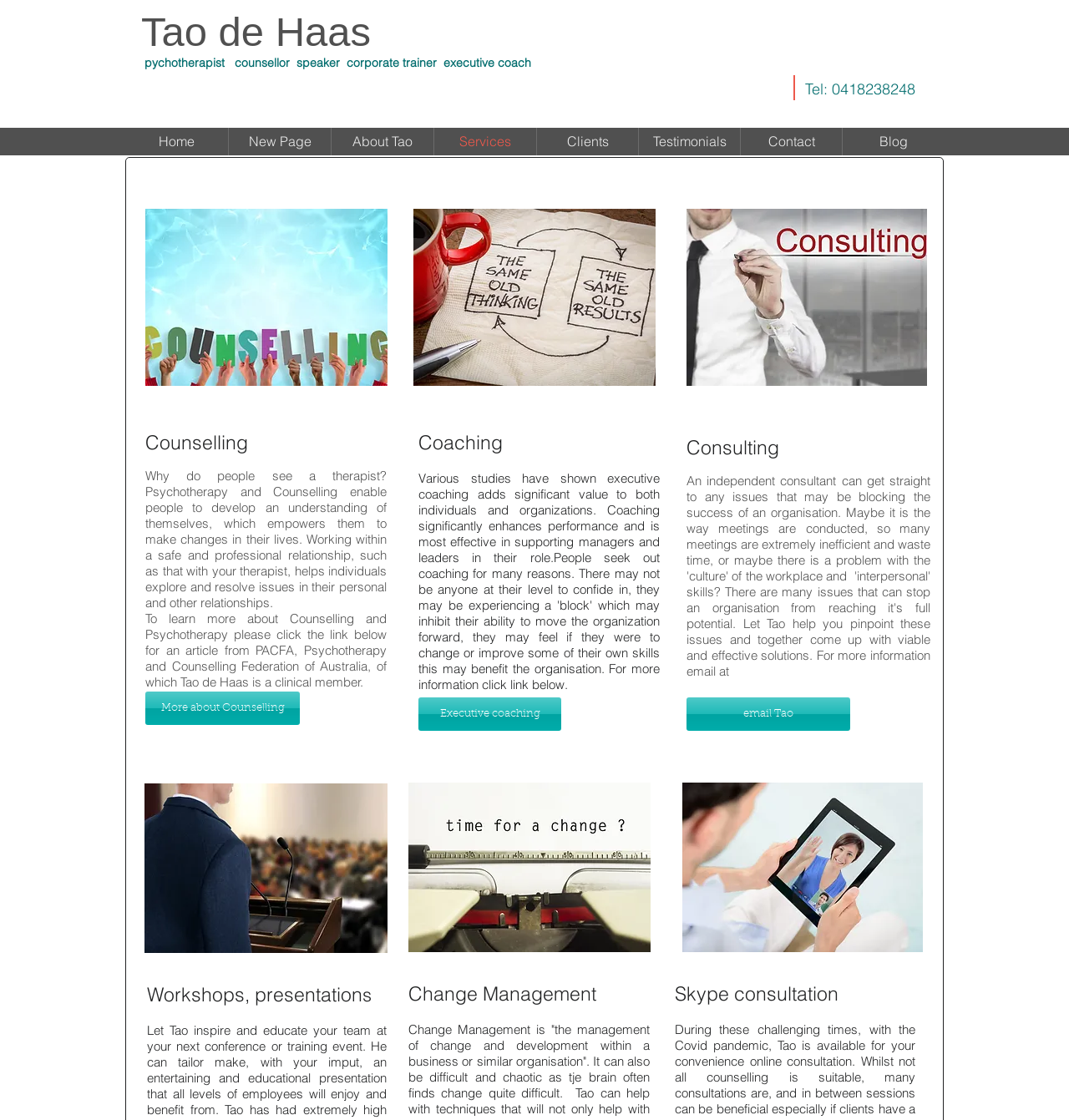Please answer the following question using a single word or phrase: 
How can individuals contact Tao de Haas?

By phone or email